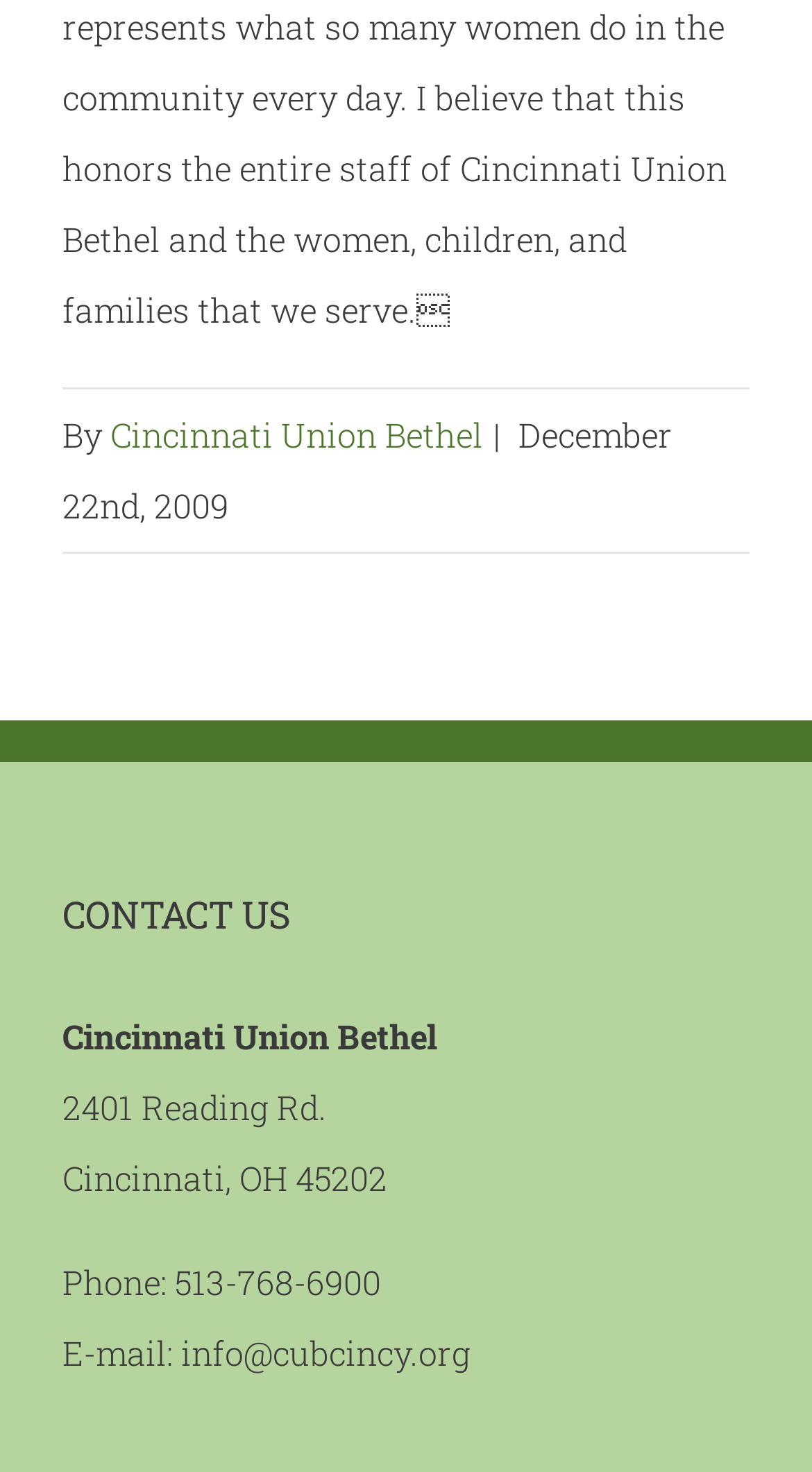For the given element description Cincinnati Union Bethel, determine the bounding box coordinates of the UI element. The coordinates should follow the format (top-left x, top-left y, bottom-right x, bottom-right y) and be within the range of 0 to 1.

[0.136, 0.28, 0.595, 0.31]